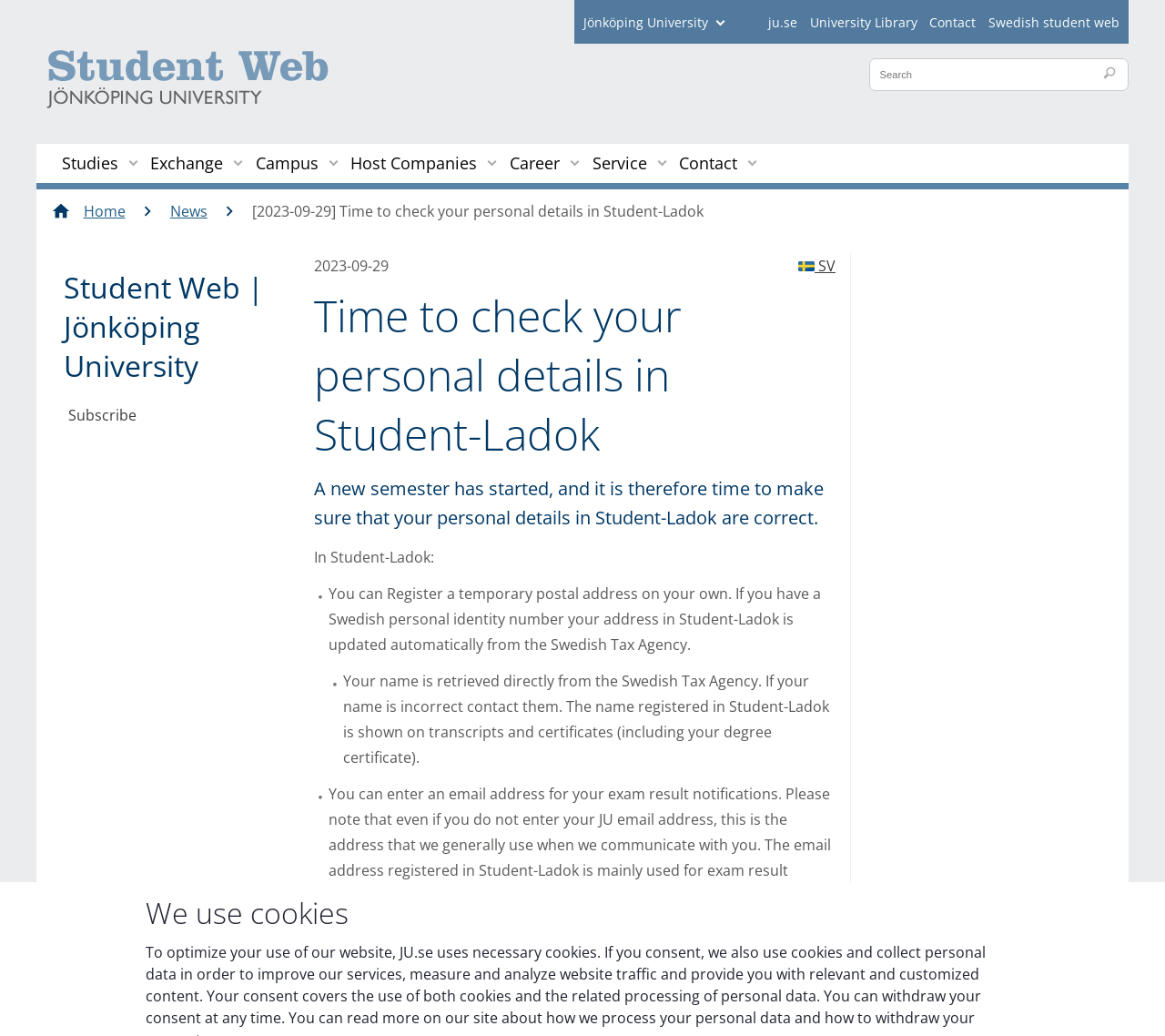Mark the bounding box of the element that matches the following description: "Contact".

[0.583, 0.139, 0.633, 0.177]